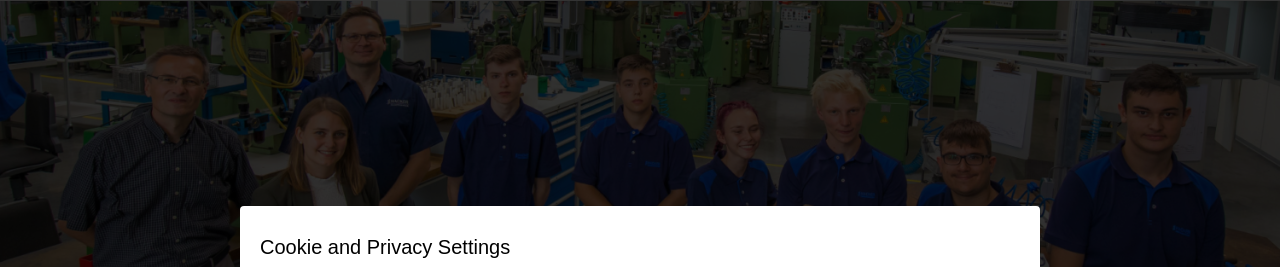Describe all the elements visible in the image meticulously.

A group of seven new apprentices stands proudly in a workshop environment, ready to embark on their training journey. The apprentices are dressed in matching blue uniforms, showcasing their affiliation with Hacker Feinmechanik GmbH. Among them, adult mentors can be seen, perhaps representing the management or training staff, highlighting the supportive atmosphere of the company. The backdrop features an array of advanced machinery and equipment, emphasizing the technical and hands-on nature of their upcoming apprenticeships. The image captures a moment of optimism and anticipation for the future, marking the beginning of their vocational journeys.